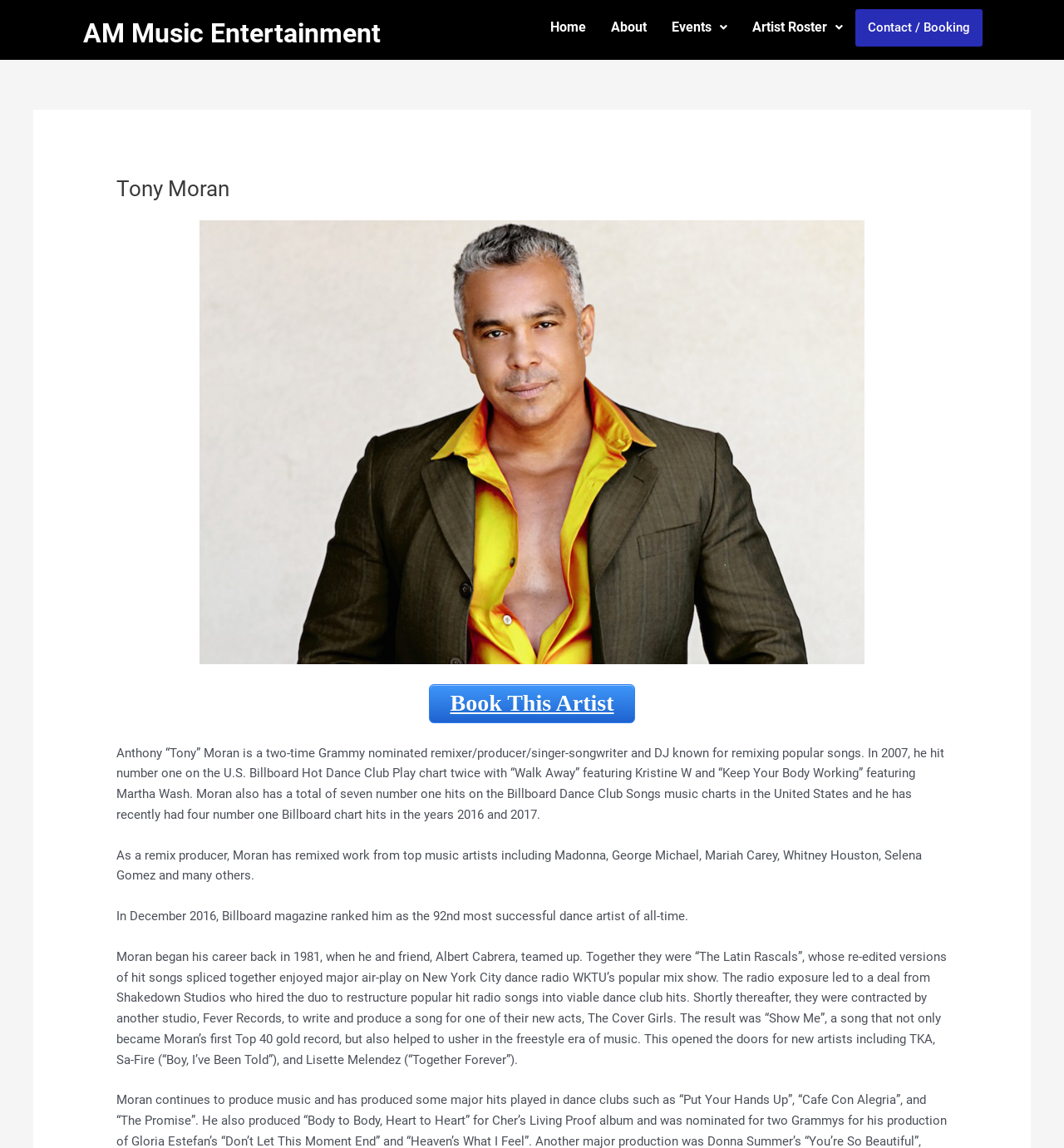Determine the bounding box coordinates for the area that needs to be clicked to fulfill this task: "Contact or Book Tony Moran". The coordinates must be given as four float numbers between 0 and 1, i.e., [left, top, right, bottom].

[0.804, 0.008, 0.923, 0.04]